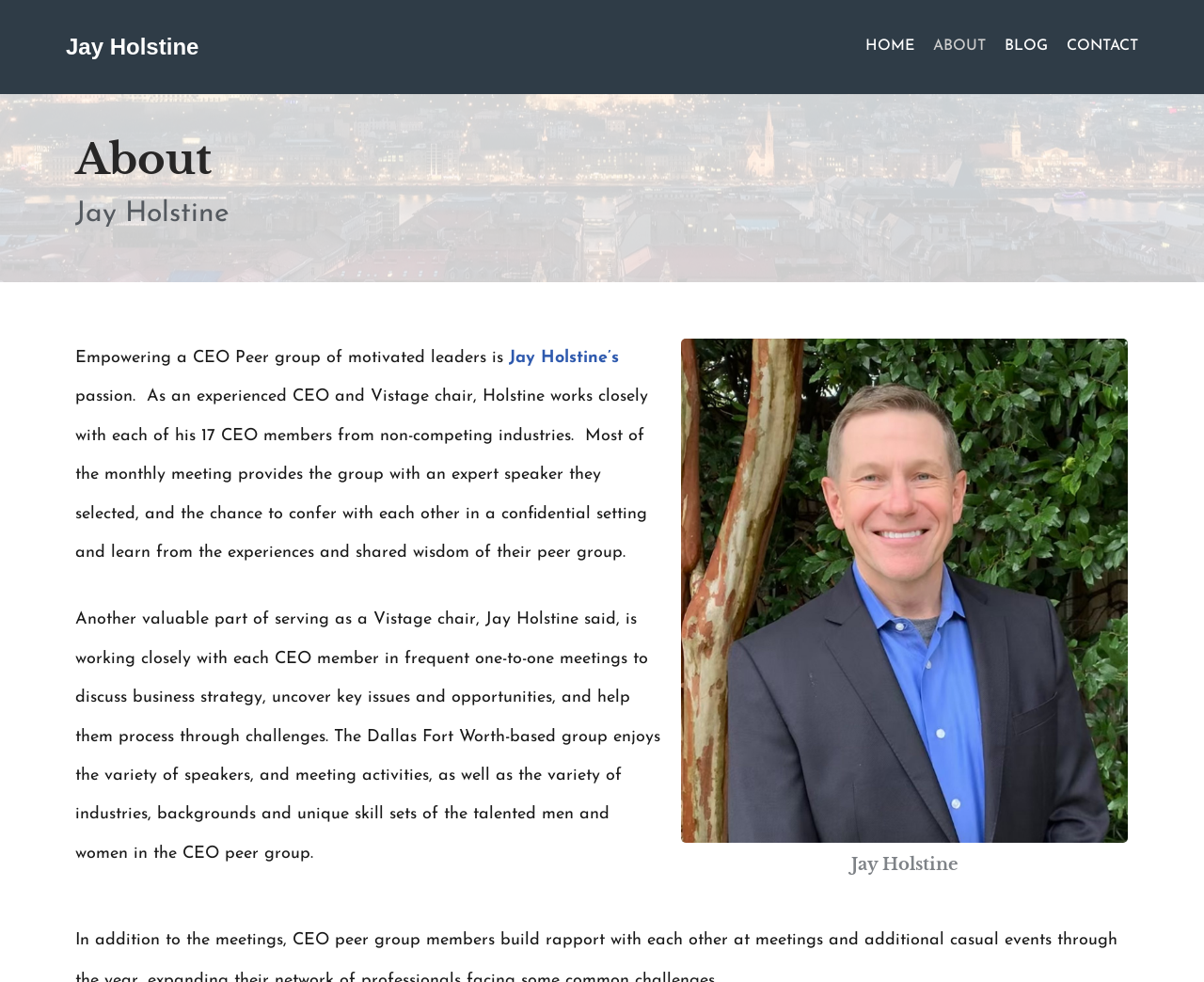What is the location of the CEO peer group?
Give a detailed explanation using the information visible in the image.

The webpage content mentions that the Dallas Fort Worth-based group enjoys the variety of speakers, and meeting activities, which implies that the CEO peer group is located in the Dallas Fort Worth area.